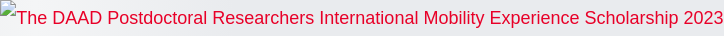Give a comprehensive caption for the image.

This image prominently features the title of the scholarship program: "The DAAD Postdoctoral Researchers International Mobility Experience Scholarship 2023." The text is styled in red, emphasizing its importance and relevance for prospective applicants. This scholarship is designed for international researchers seeking opportunities to advance their academic careers in Germany. The surrounding design suggests a formal and informative context, likely aimed at educating potential candidates about the merits and application processes associated with this prestigious funding opportunity.